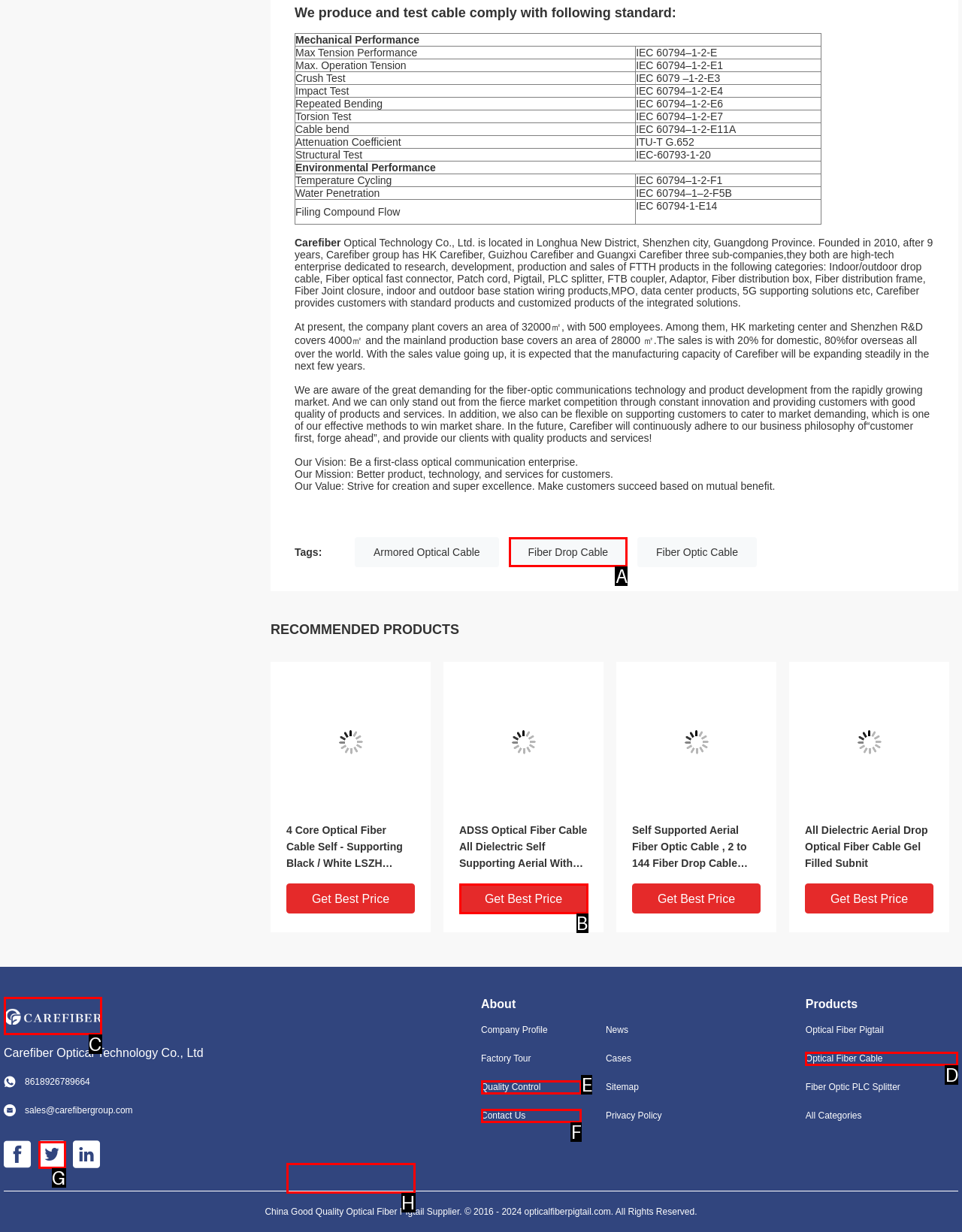Choose the letter of the option that needs to be clicked to perform the task: Click on Fiber Drop Cable. Answer with the letter.

A